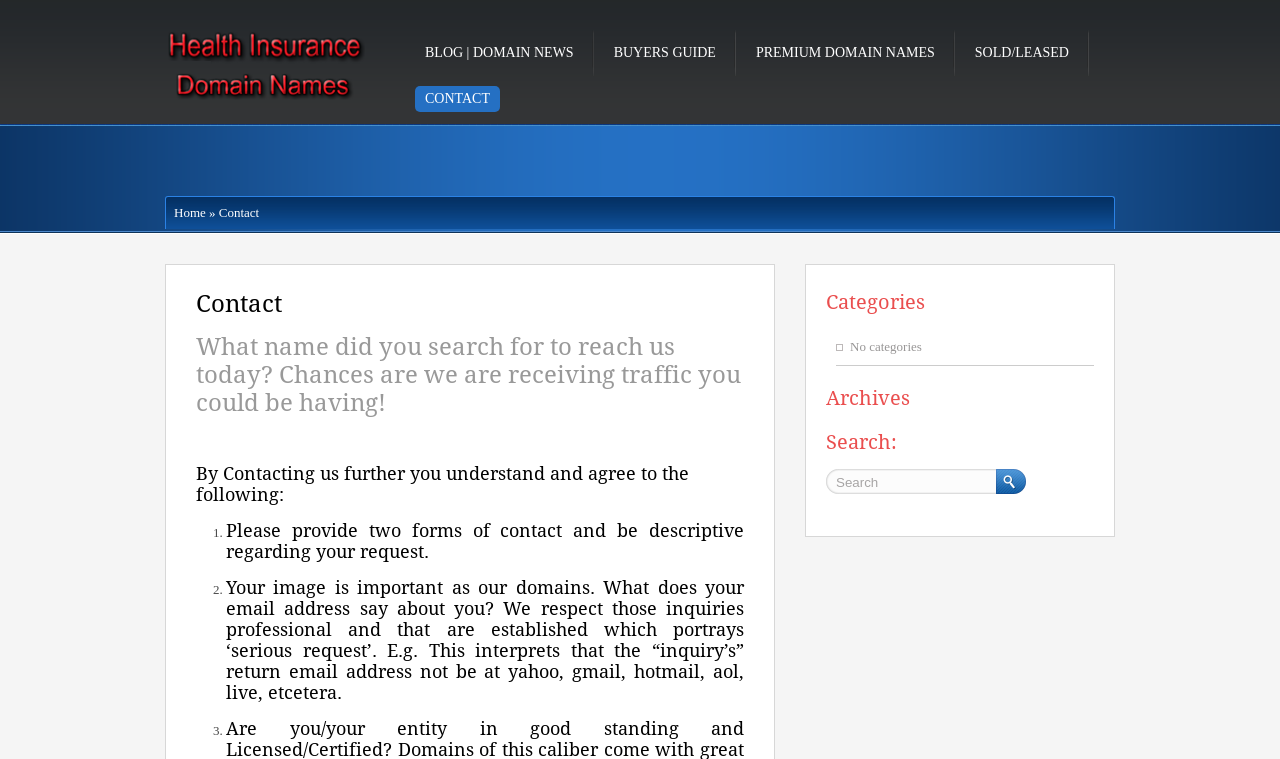Specify the bounding box coordinates of the element's region that should be clicked to achieve the following instruction: "Search for a domain name". The bounding box coordinates consist of four float numbers between 0 and 1, in the format [left, top, right, bottom].

[0.645, 0.618, 0.802, 0.652]